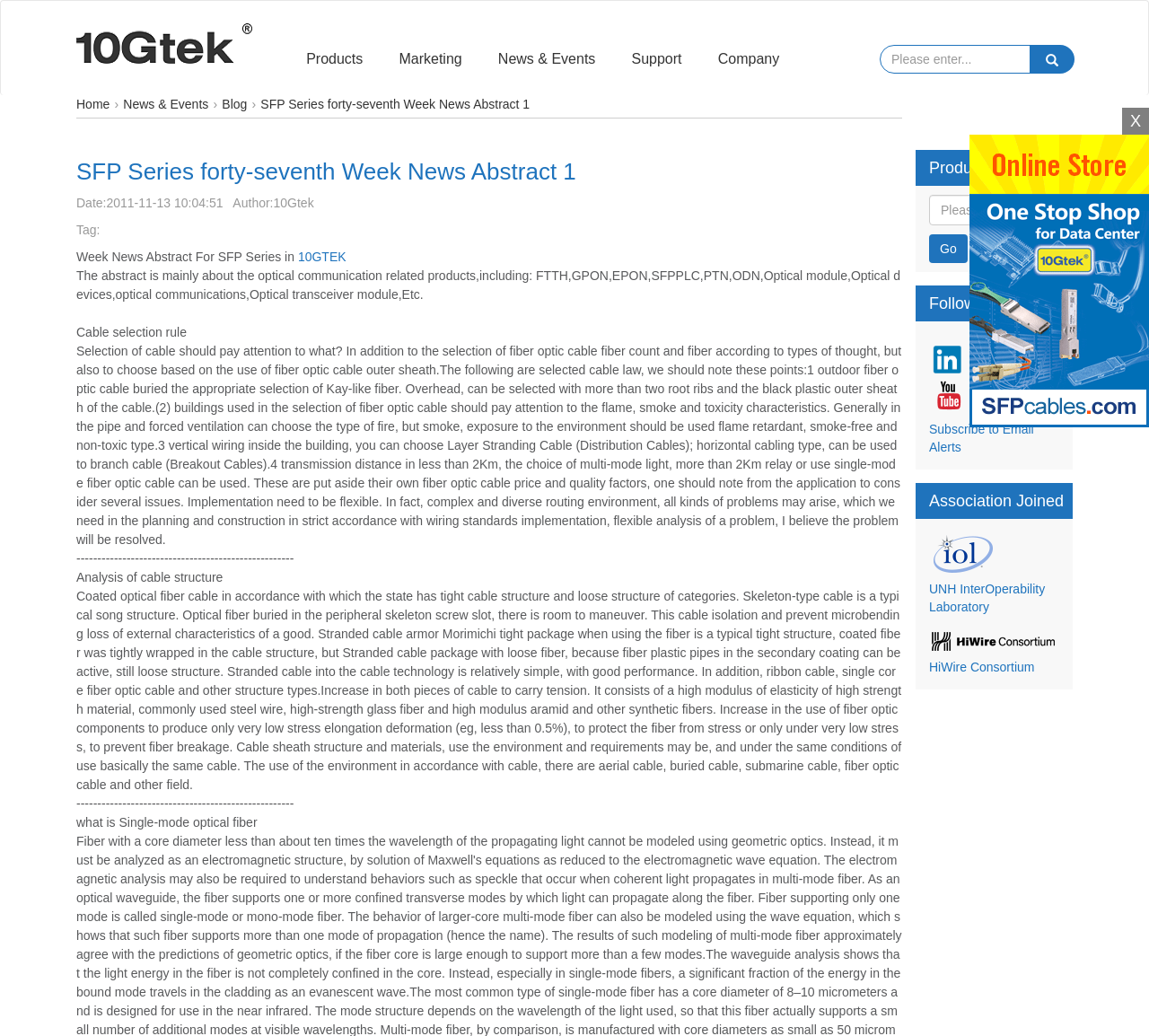Extract the bounding box coordinates for the HTML element that matches this description: "Products". The coordinates should be four float numbers between 0 and 1, i.e., [left, top, right, bottom].

[0.263, 0.036, 0.32, 0.079]